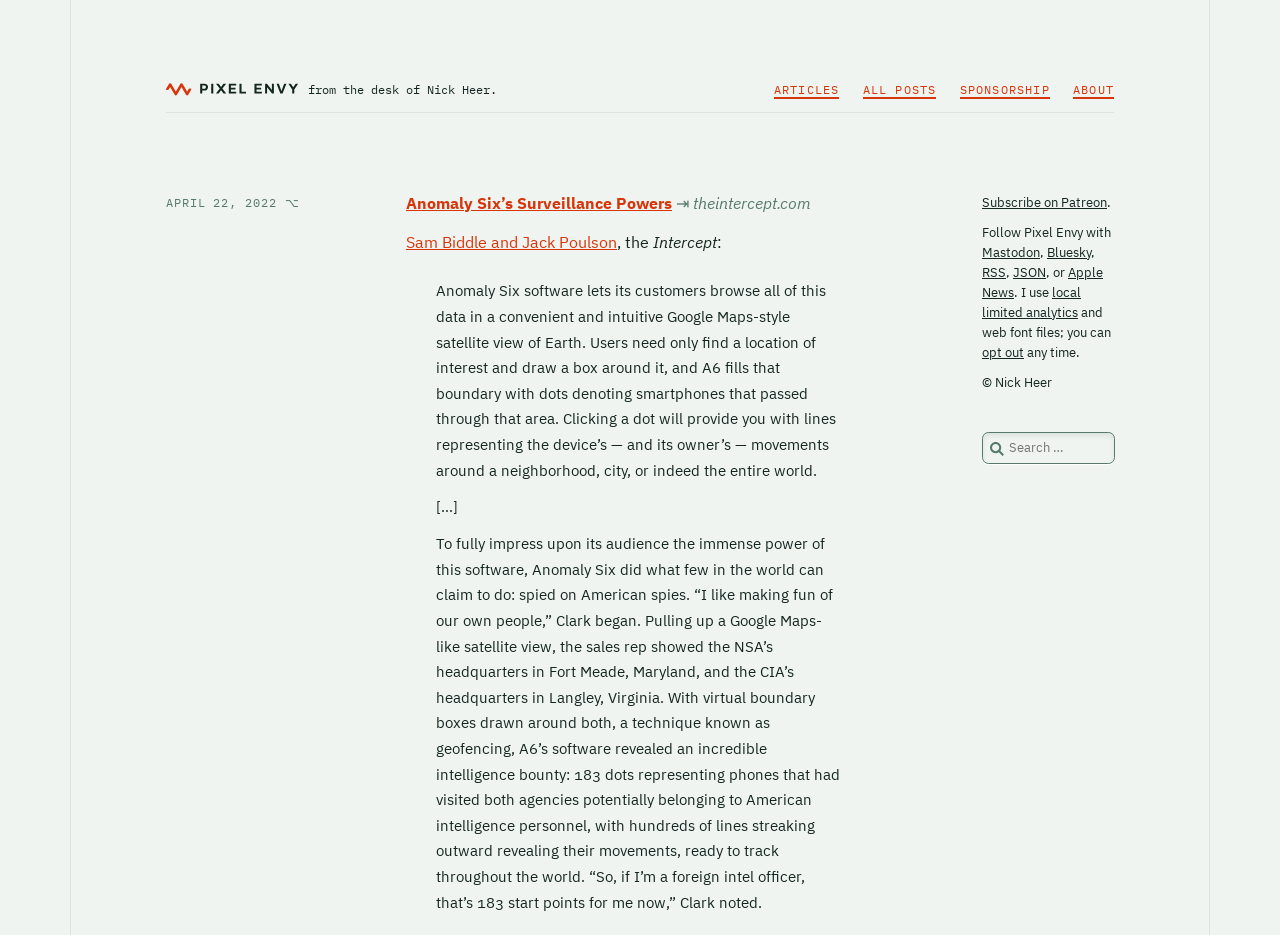Answer this question in one word or a short phrase: What is the name of the website where the article is published?

Pixel Envy